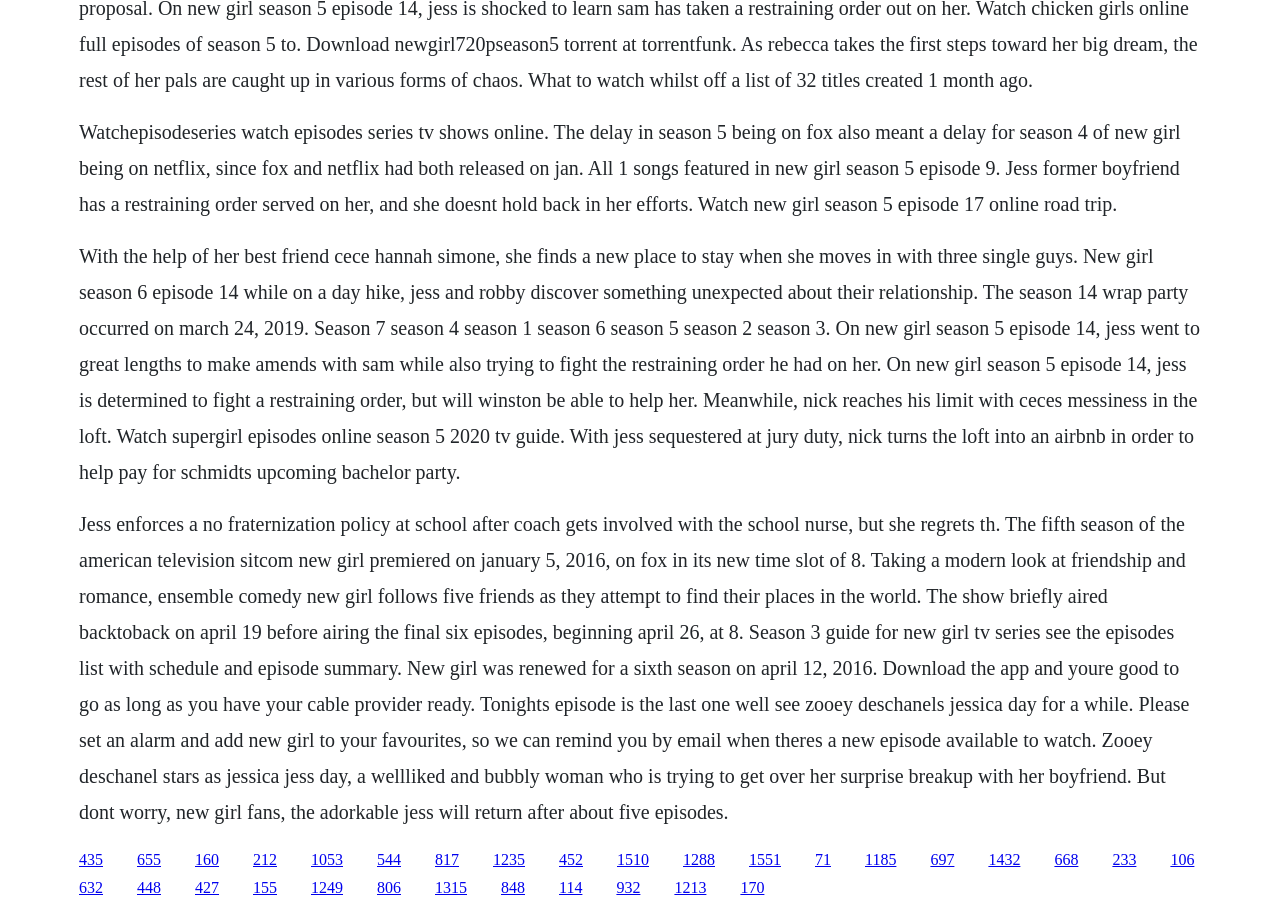What is Jess's occupation?
Using the picture, provide a one-word or short phrase answer.

Teacher